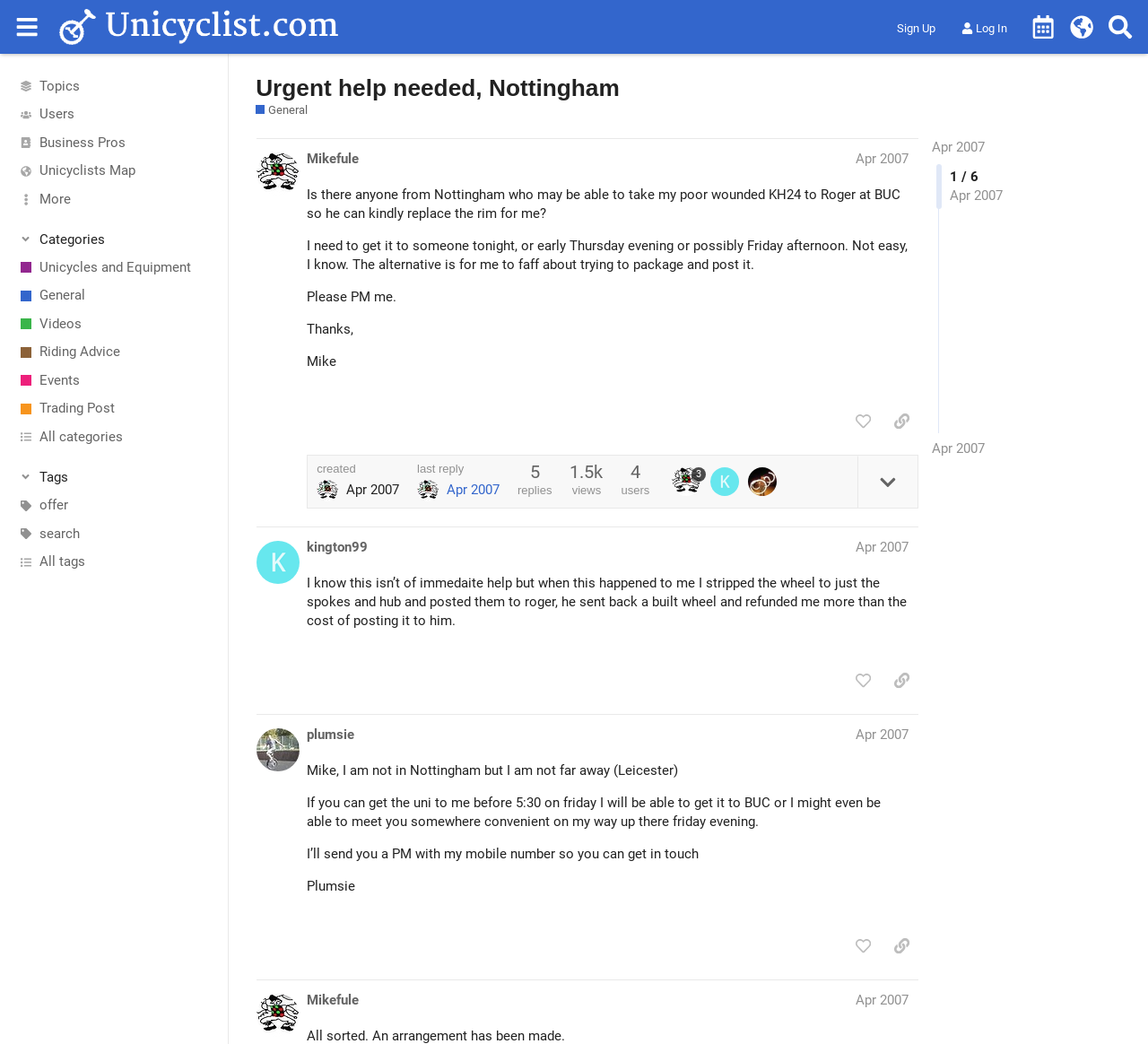Who is the author of the first post?
Look at the image and provide a short answer using one word or a phrase.

Mikefule